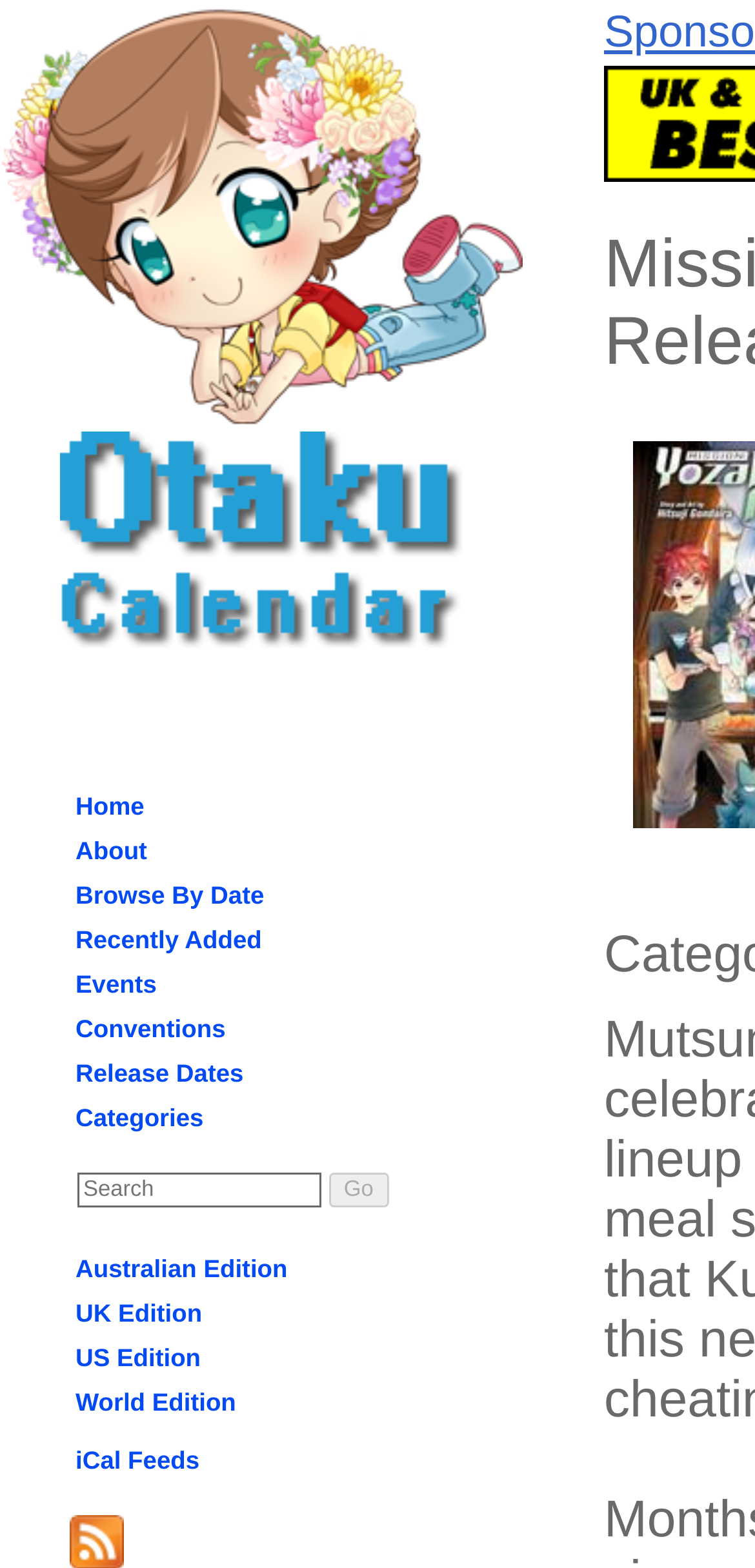From the image, can you give a detailed response to the question below:
What types of editions are available for release dates?

The webpage provides links to different editions of release dates, including Australian Edition, UK Edition, US Edition, and World Edition. These links suggest that users can access release dates specific to their region or country.